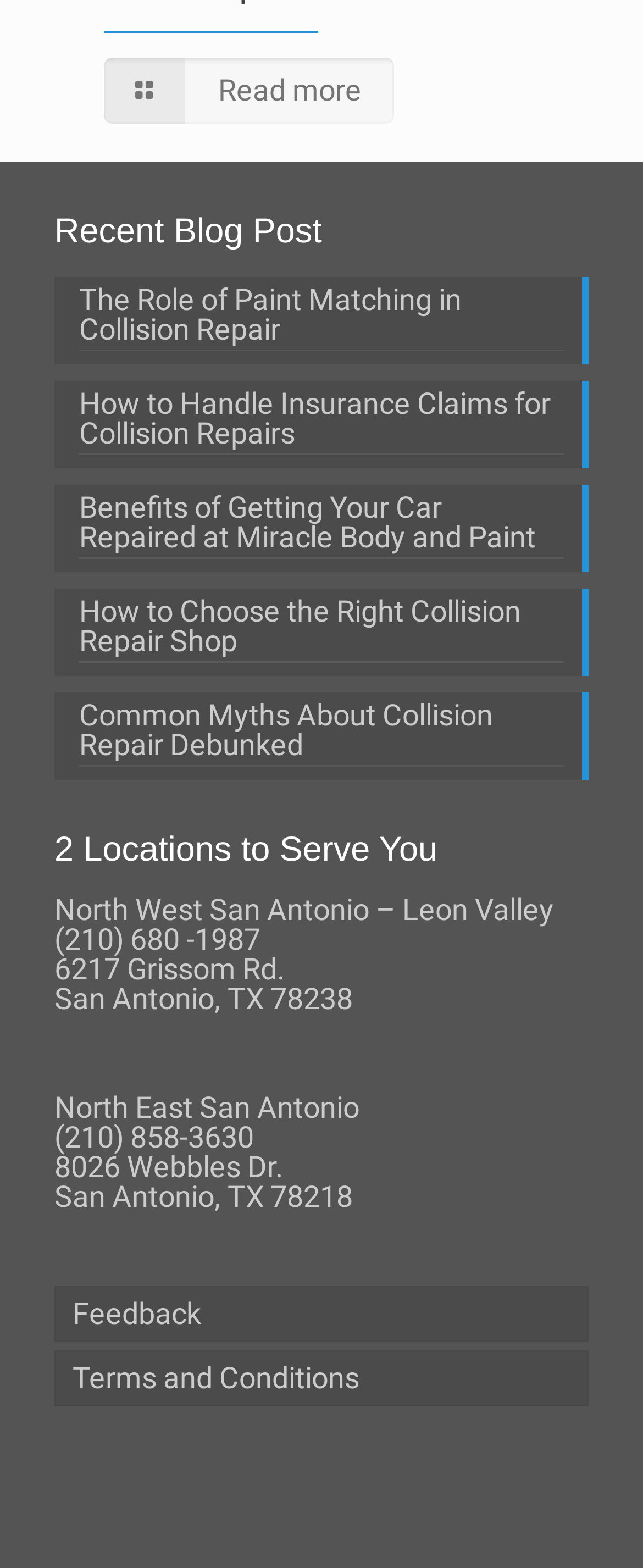Specify the bounding box coordinates for the region that must be clicked to perform the given instruction: "Subscribe to the blog".

None